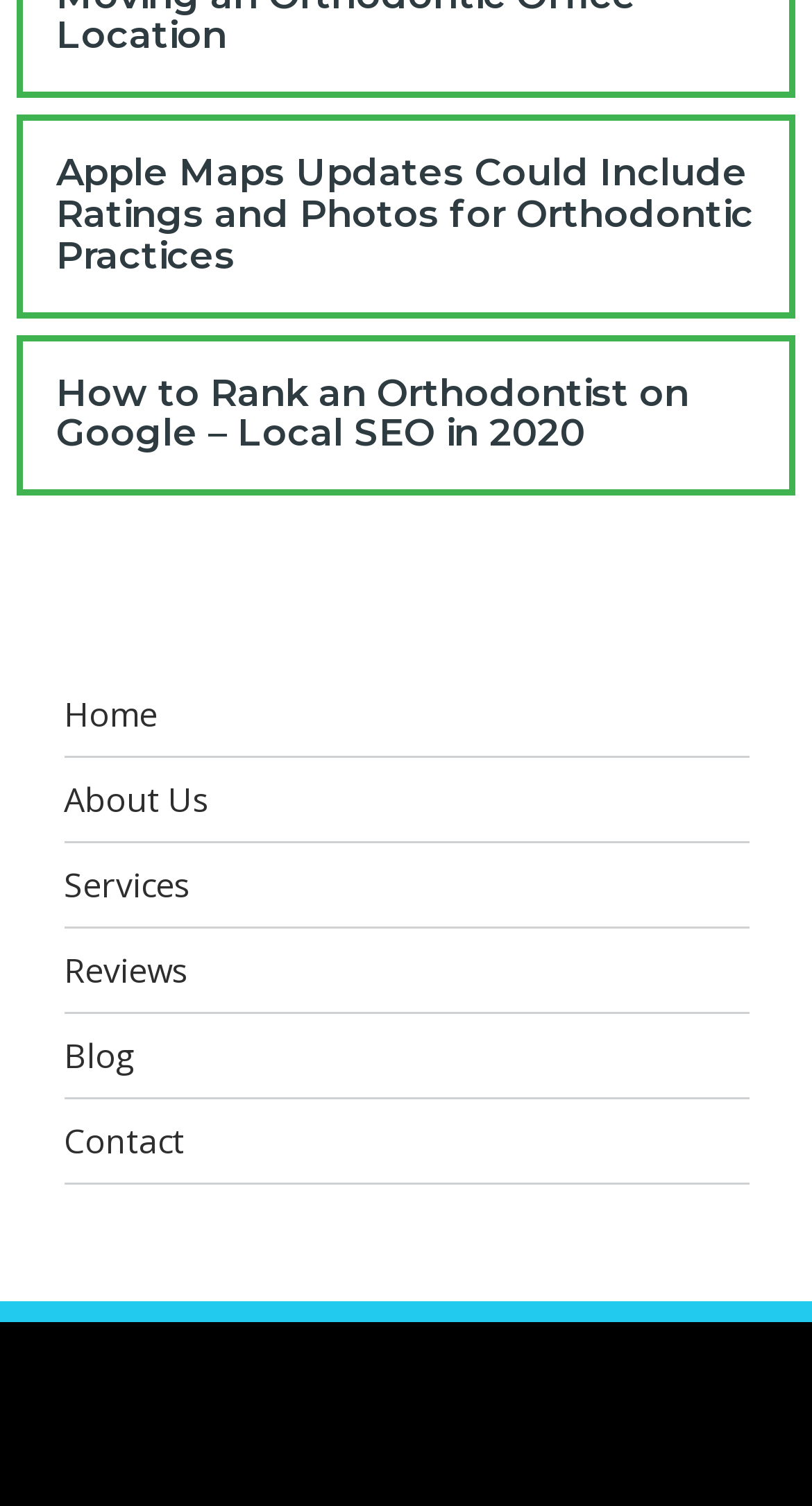Please answer the following question using a single word or phrase: 
Are there any images on the webpage?

Yes